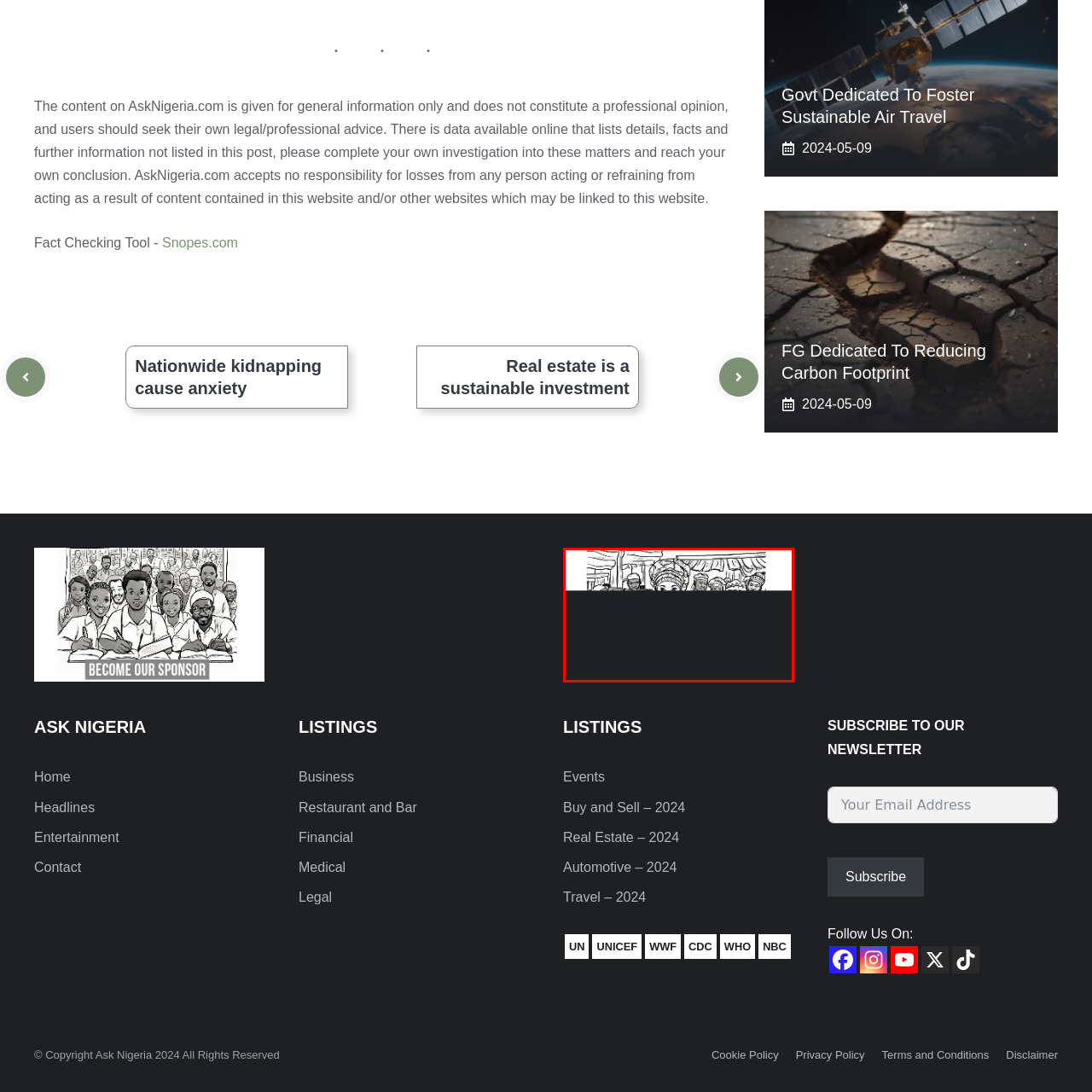Inspect the image contained by the red bounding box and answer the question with a single word or phrase:
What is the purpose of the image on the Ask Nigeria platform?

Sponsorship opportunities